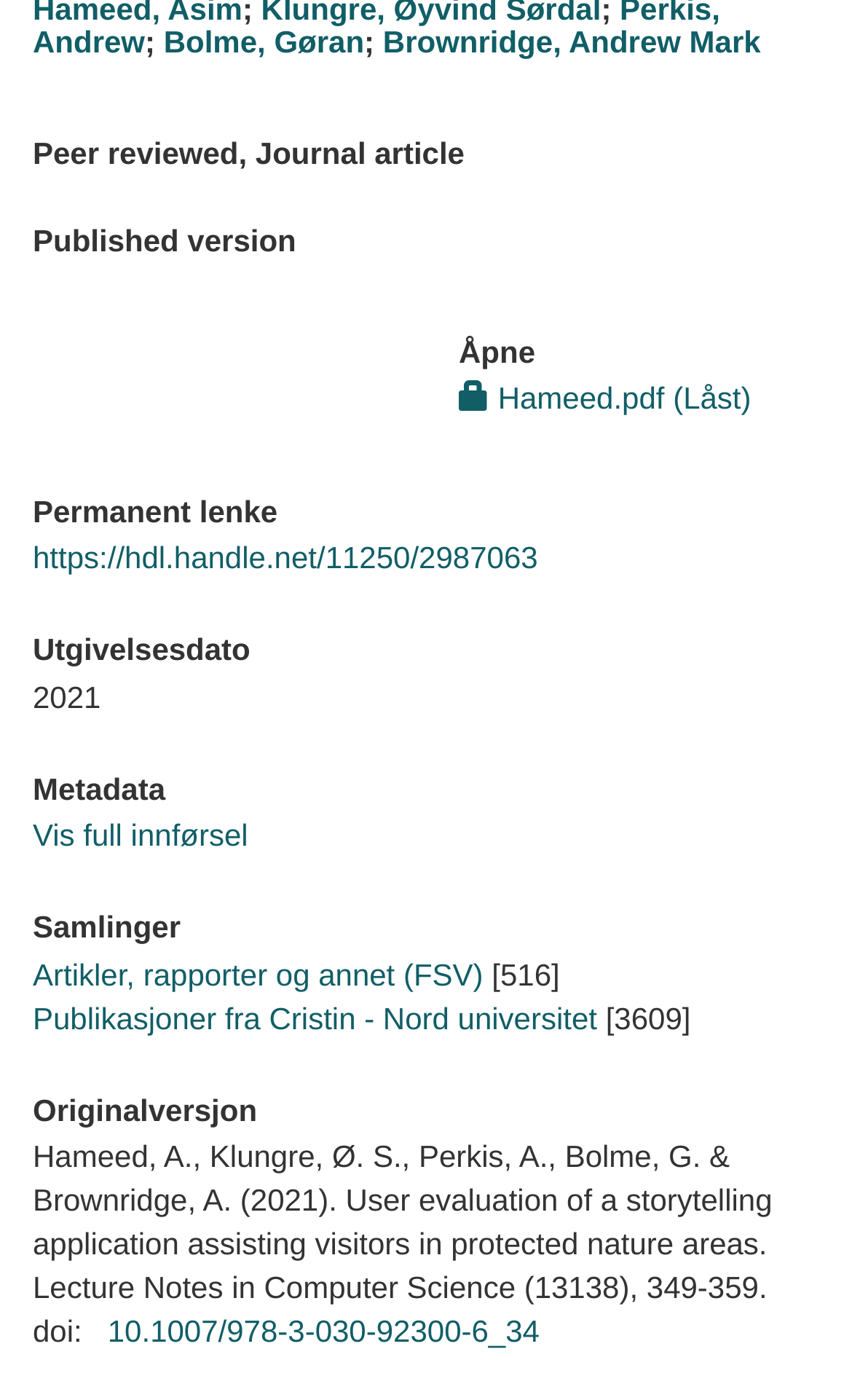Provide the bounding box coordinates, formatted as (top-left x, top-left y, bottom-right x, bottom-right y), with all values being floating point numbers between 0 and 1. Identify the bounding box of the UI element that matches the description: Bolme, Gøran

[0.192, 0.018, 0.427, 0.043]